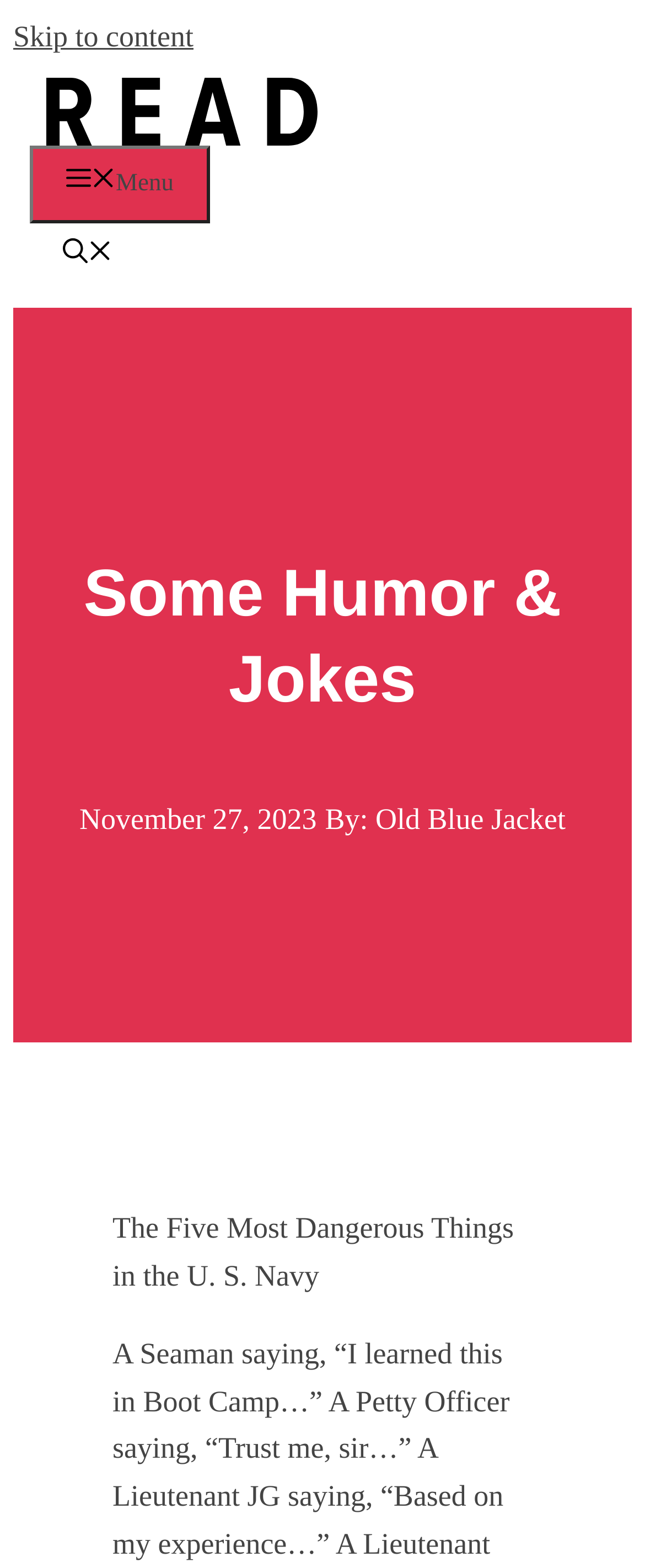Could you identify the text that serves as the heading for this webpage?

Some Humor & Jokes